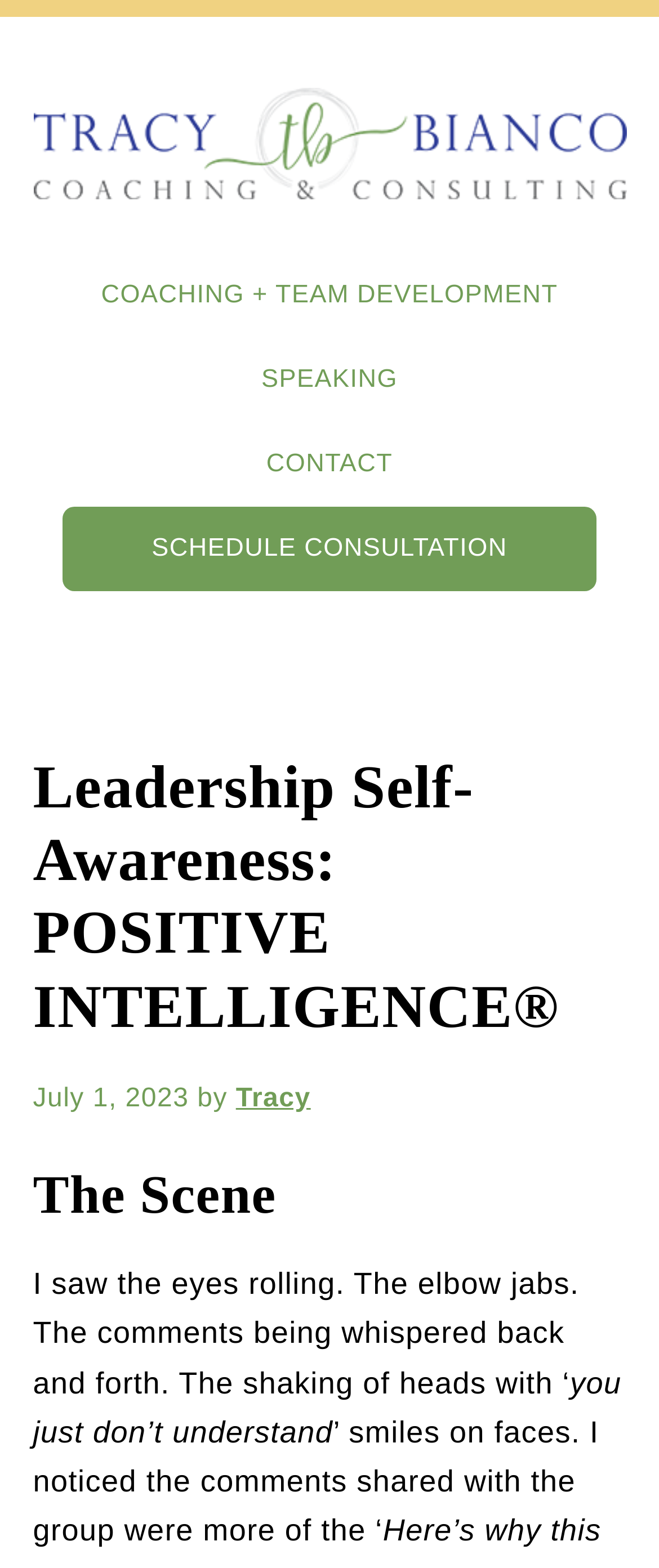Extract the primary header of the webpage and generate its text.

Leadership Self-Awareness: POSITIVE INTELLIGENCE®